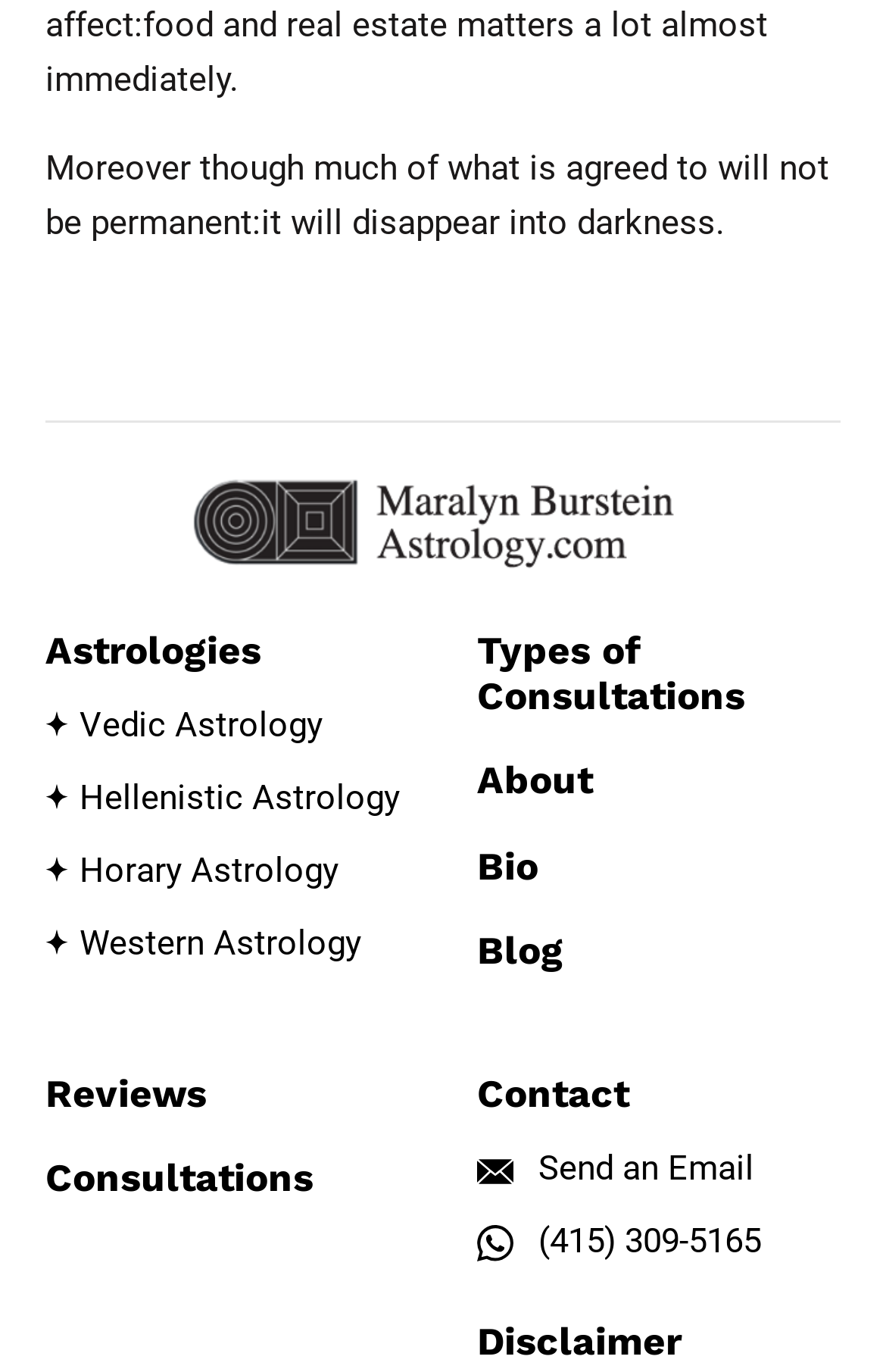What is the 'Disclaimer' section about?
Refer to the screenshot and respond with a concise word or phrase.

Legal disclaimer